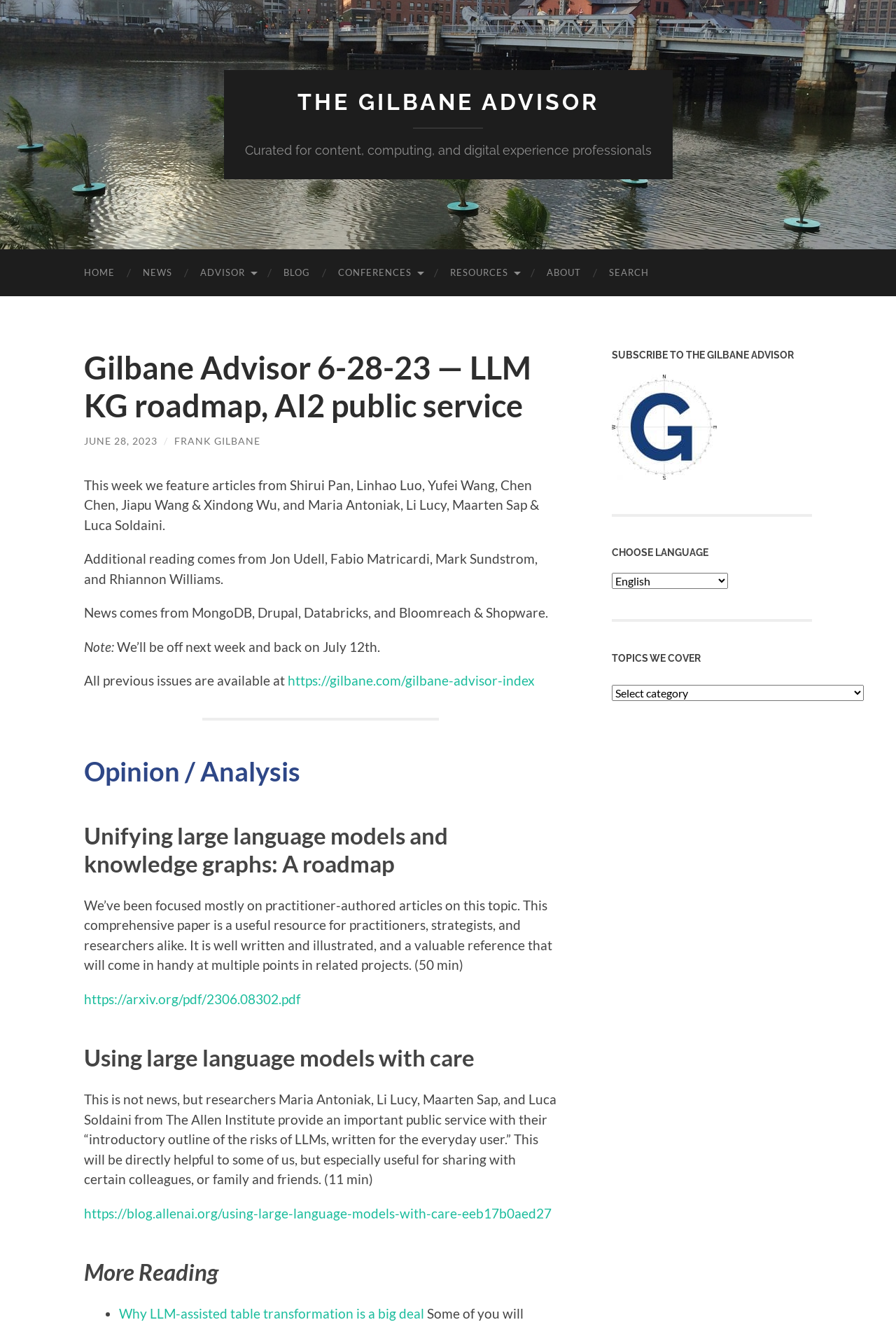Locate the bounding box coordinates of the area to click to fulfill this instruction: "Learn about Kane". The bounding box should be presented as four float numbers between 0 and 1, in the order [left, top, right, bottom].

None